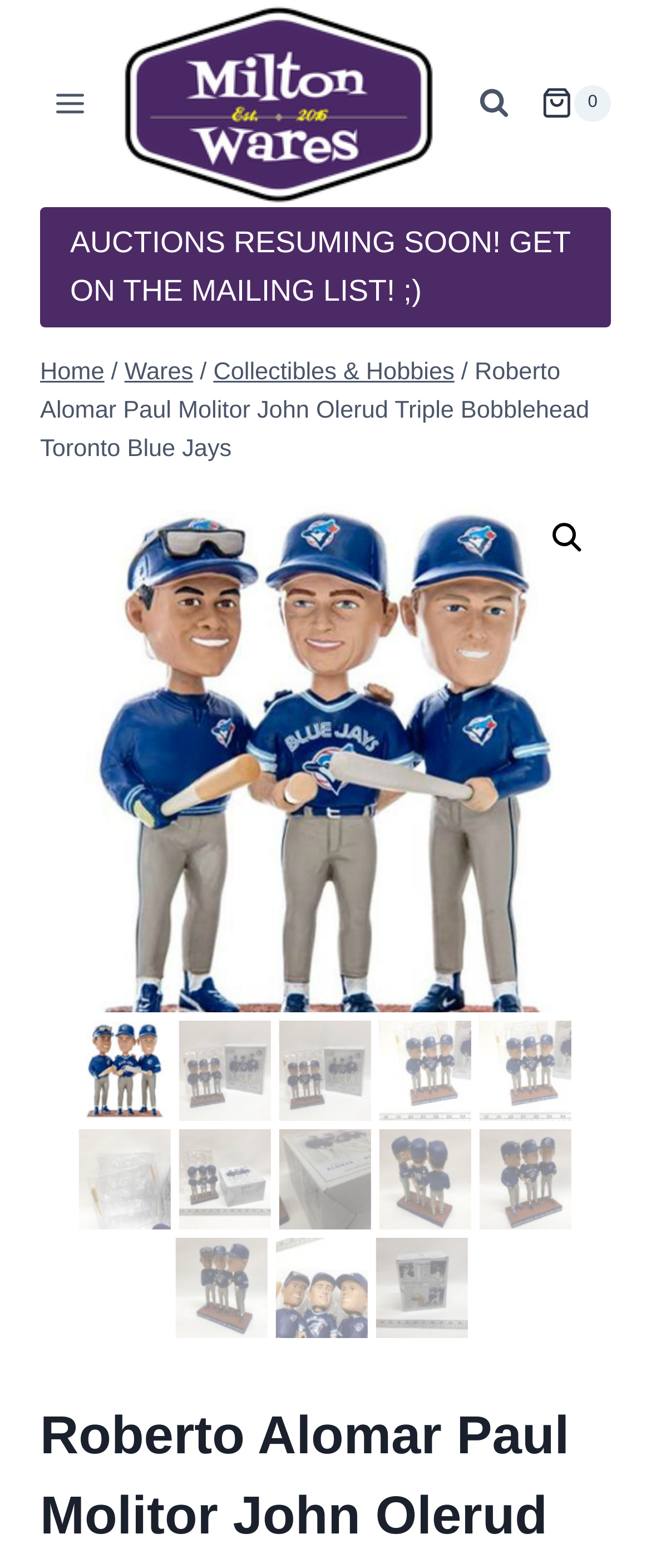Offer a meticulous description of the webpage's structure and content.

This webpage is about a product, specifically a Roberto Alomar Paul Molitor John Olerud Triple Bobblehead related to the Toronto Blue Jays, sold by Milton Wares. 

At the top left corner, there is an "Open menu" button. Next to it, on the top center, is a link to "Milton Wares" accompanied by an image of the same name. On the top right corner, there is a "View Search Form" button and a link to "Shopping Cart" with a corresponding image.

Below the top section, there is a prominent link announcing that "AUCTIONS RESUMING SOON! GET ON THE MAILING LIST! ;)" and a navigation section with breadcrumbs, showing the path "Home > Wares > Collectibles & Hobbies > Roberto Alomar Paul Molitor John Olerud Triple Bobblehead Toronto Blue Jays". 

On the right side of the breadcrumbs, there is a search icon. Below the navigation section, there is a large product image taking up most of the page. The product image is surrounded by several smaller images, likely showcasing the product from different angles or features.